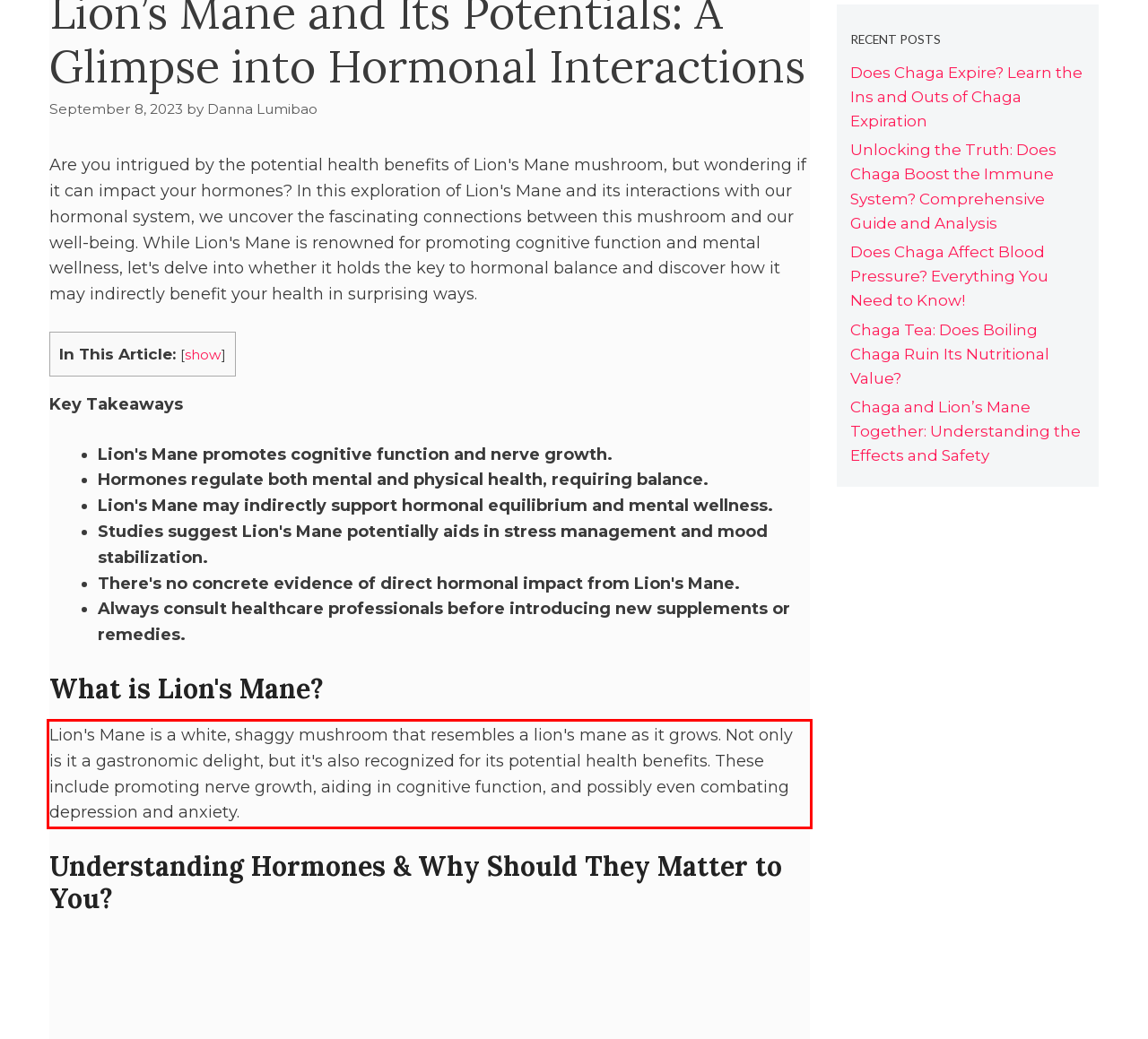You are given a screenshot showing a webpage with a red bounding box. Perform OCR to capture the text within the red bounding box.

Lion's Mane is a white, shaggy mushroom that resembles a lion's mane as it grows. Not only is it a gastronomic delight, but it's also recognized for its potential health benefits. These include promoting nerve growth, aiding in cognitive function, and possibly even combating depression and anxiety.